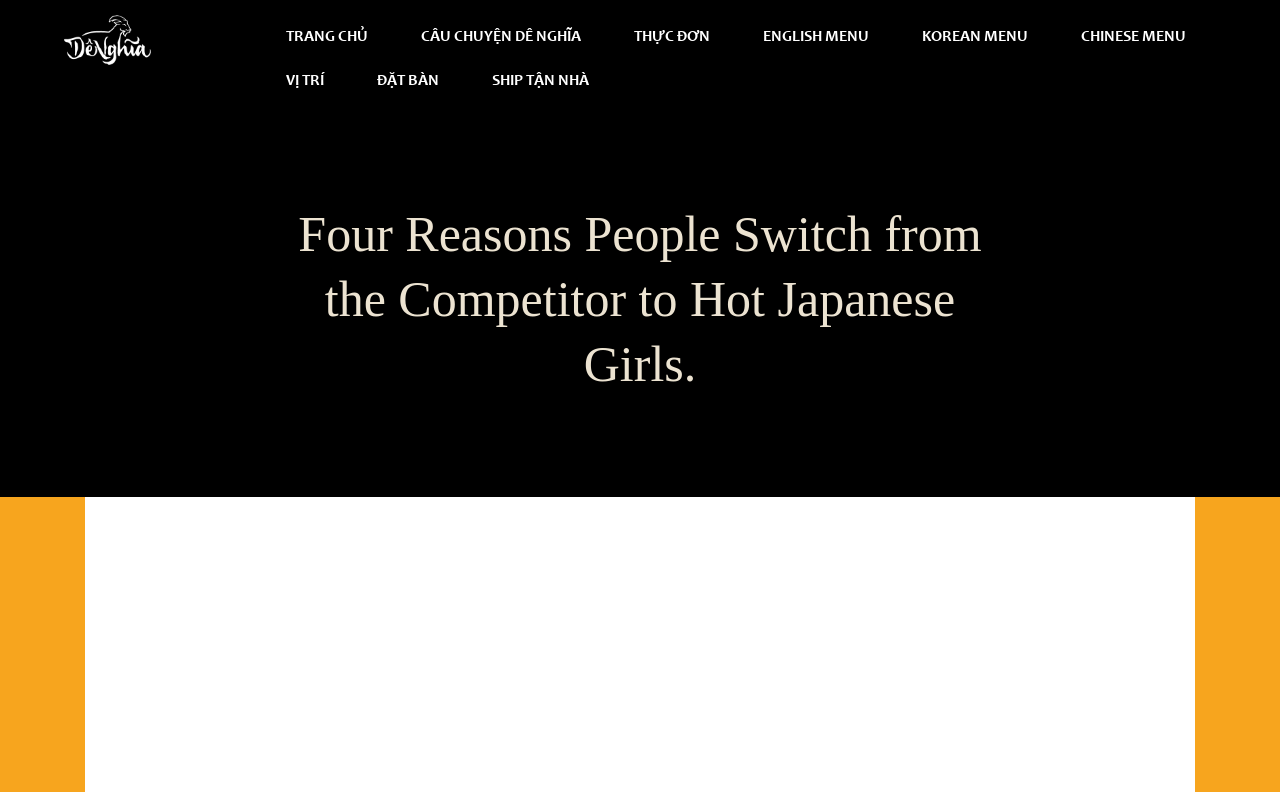What language options are available for the menu?
Based on the screenshot, respond with a single word or phrase.

3